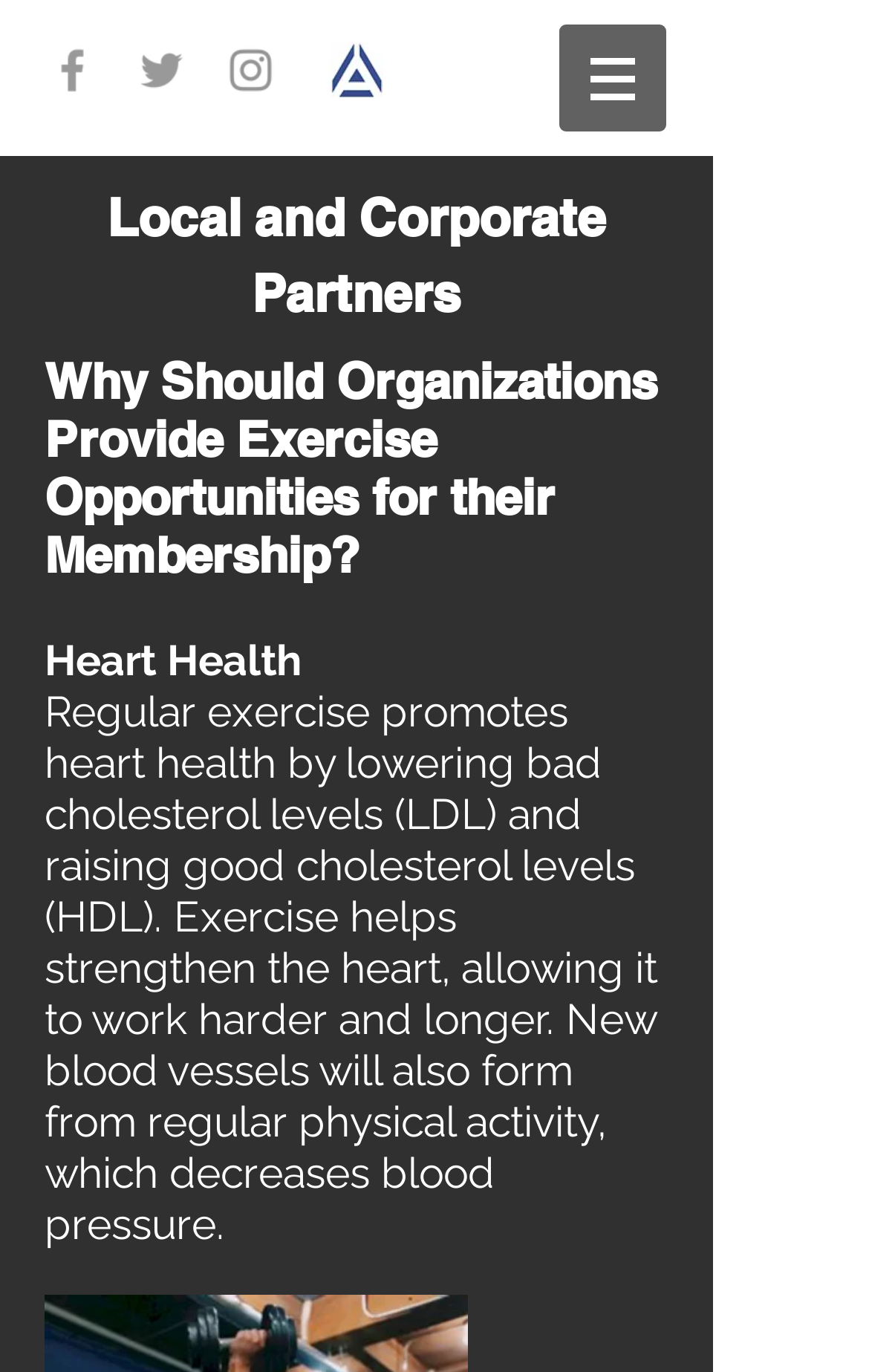From the screenshot, find the bounding box of the UI element matching this description: "aria-label="Grey Instagram Icon"". Supply the bounding box coordinates in the form [left, top, right, bottom], each a float between 0 and 1.

[0.256, 0.031, 0.321, 0.071]